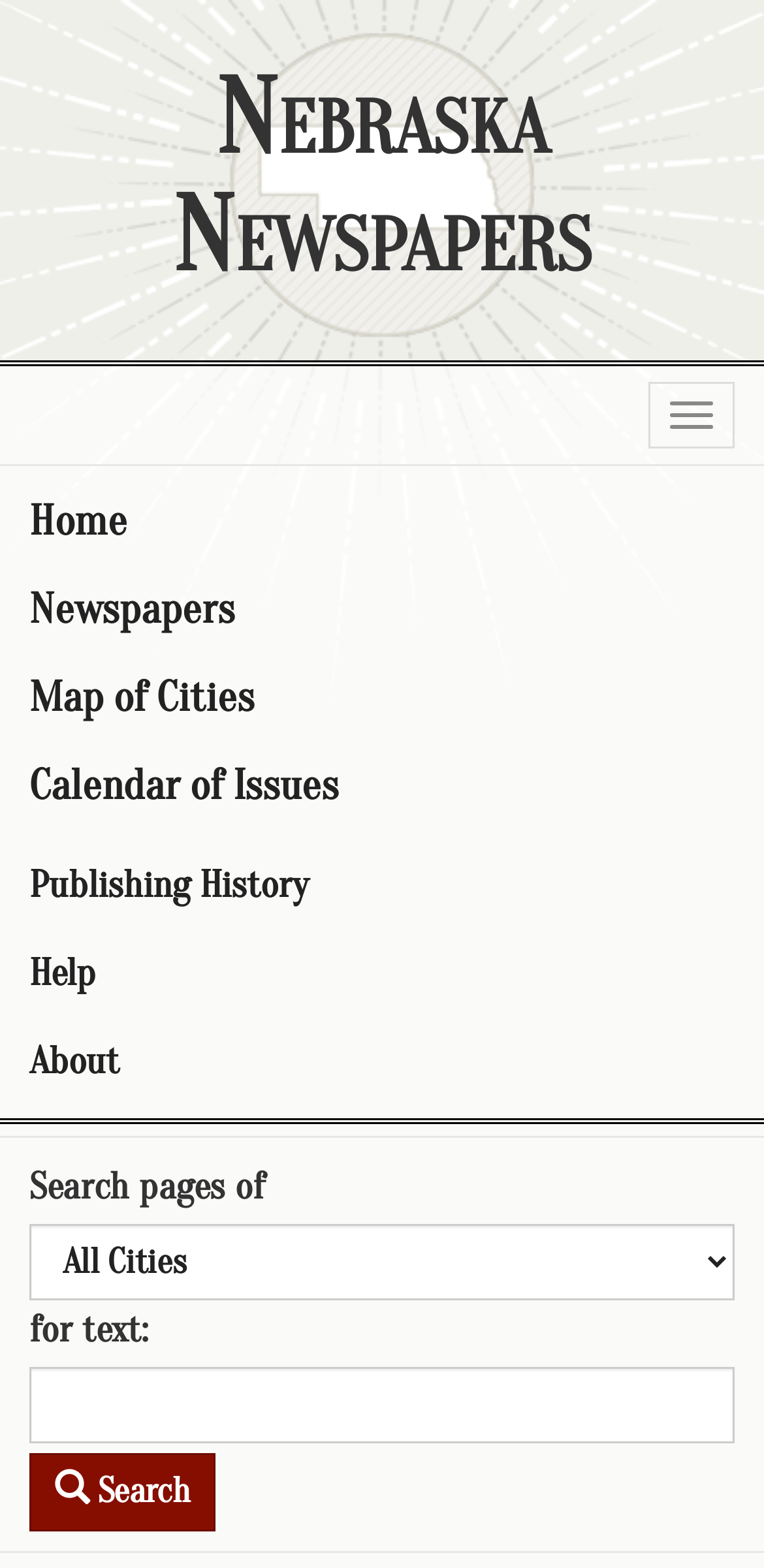Answer this question using a single word or a brief phrase:
What is the function of the 'Toggle navigation' button?

Expand or collapse navigation menu